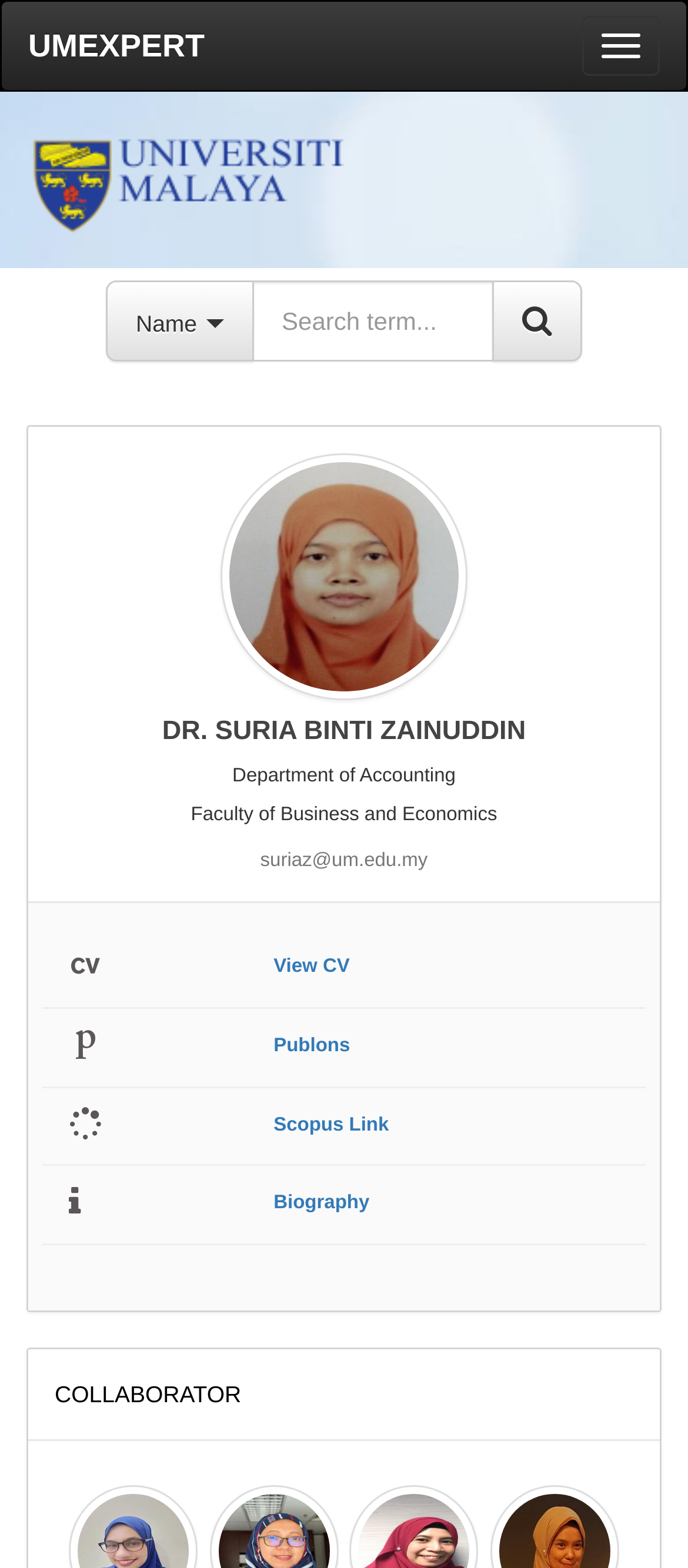Please examine the image and provide a detailed answer to the question: What is the faculty of the academic staff?

The faculty of the academic staff can be found in the heading element with the text 'Faculty of Business and Economics' located below the department of the academic staff.